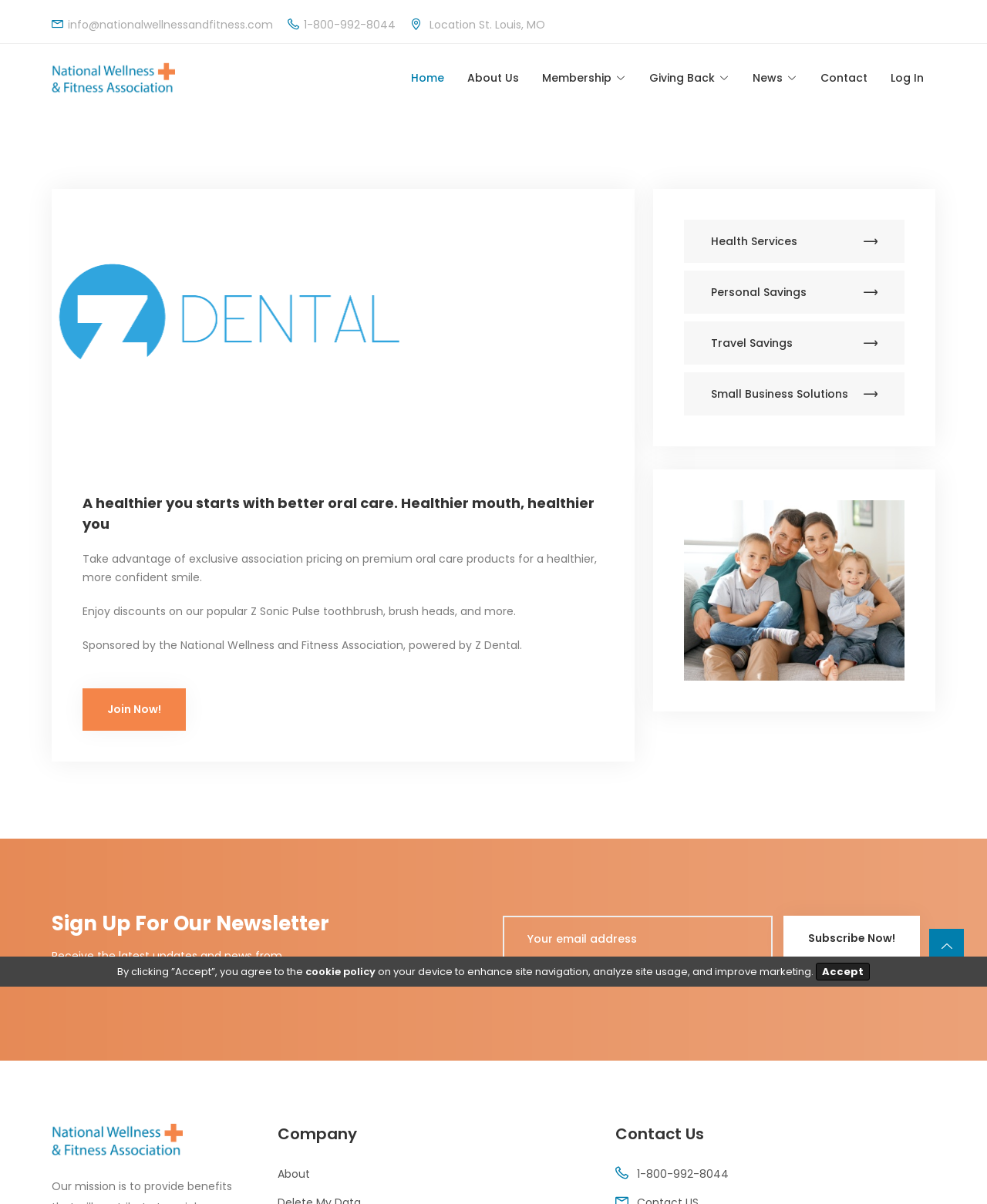Create a detailed description of the webpage's content and layout.

This webpage appears to be the homepage of an organization focused on oral care and wellness. At the top left, there is a logo, and next to it, a navigation menu with links to "Home", "About Us", and other sections. Below the navigation menu, there is a prominent heading that reads "A healthier you starts with better oral care. Healthier mouth, healthier you". 

Below this heading, there are three paragraphs of text that describe the benefits of exclusive association pricing on premium oral care products, discounts on specific products, and the organization's sponsorship. 

To the right of these paragraphs, there are five links with icons, labeled "Join Now!", "Health Services", "Personal Savings", "Travel Savings", and "Small Business Solutions". 

Further down the page, there is a section with a heading "Sign Up For Our Newsletter" where users can enter their email address and subscribe to receive updates and news from the organization. 

At the bottom of the page, there is a footer section with links to "Company" and "Contact Us" information, including a phone number. There is also a small logo and a link to the organization's cookie policy.